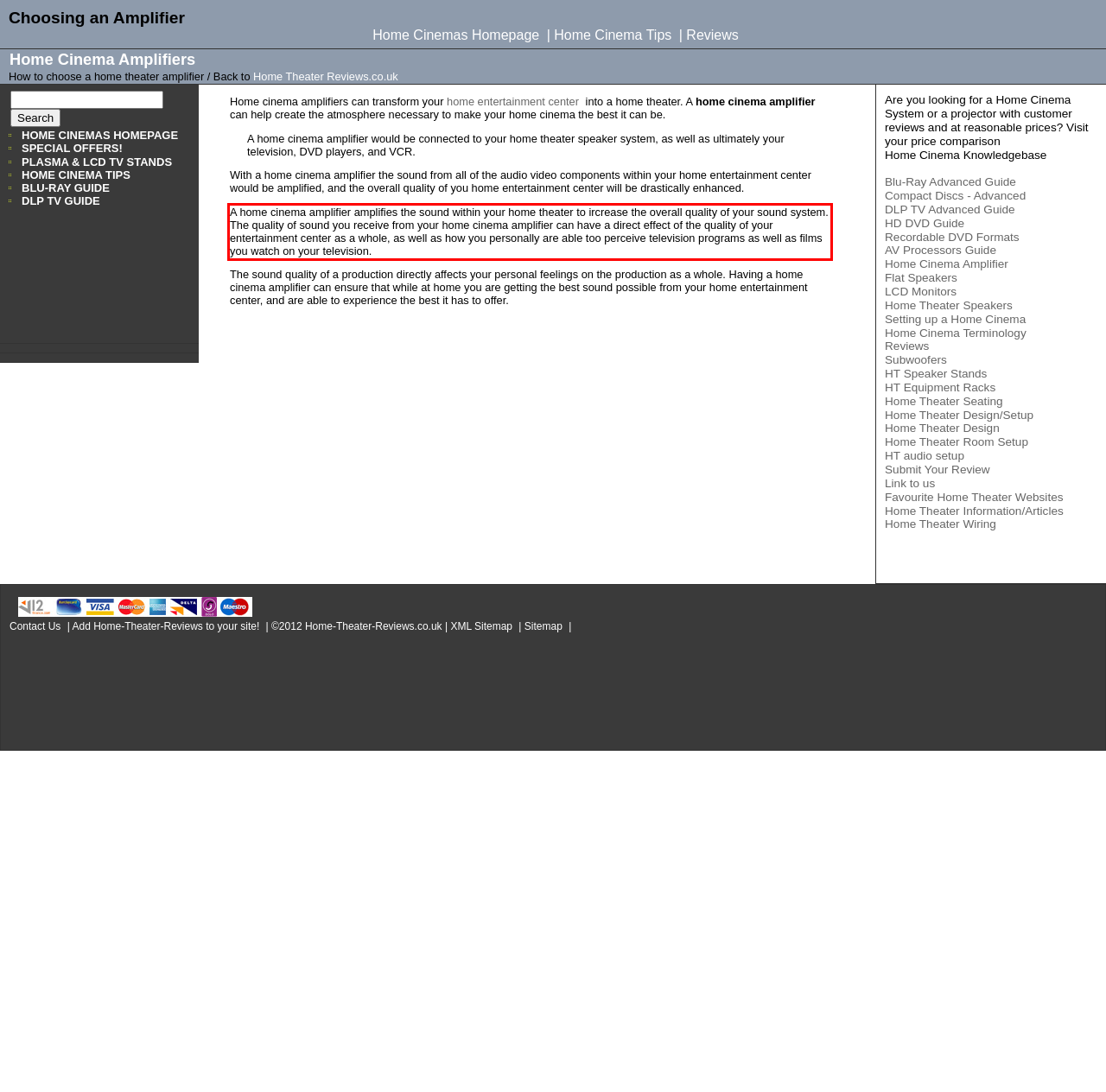From the provided screenshot, extract the text content that is enclosed within the red bounding box.

A home cinema amplifier amplifies the sound within your home theater to ircrease the overall quality of your sound system. The quality of sound you receive from your home cinema amplifier can have a direct effect of the quality of your entertainment center as a whole, as well as how you personally are able too perceive television programs as well as films you watch on your television.